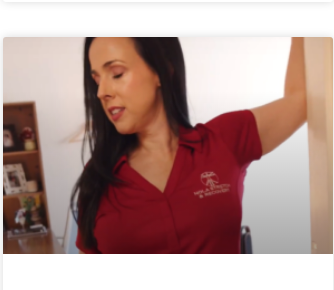Generate an elaborate description of what you see in the image.

The image features a woman demonstrating an exercise that focuses on stretching, likely in the context of promoting the benefits of Fascial Stretch Therapy. She is wearing a red polo shirt, which suggests a professional setting, possibly as a massage therapist or fitness instructor. The background includes a bookshelf, indicating a relaxed indoor environment where physical activity and wellness practices might take place. This visual aligns with the themes of enhancing mobility and reducing pain, as outlined in discussions regarding the importance of incorporating stretch routines into daily life for overall health and wellness.